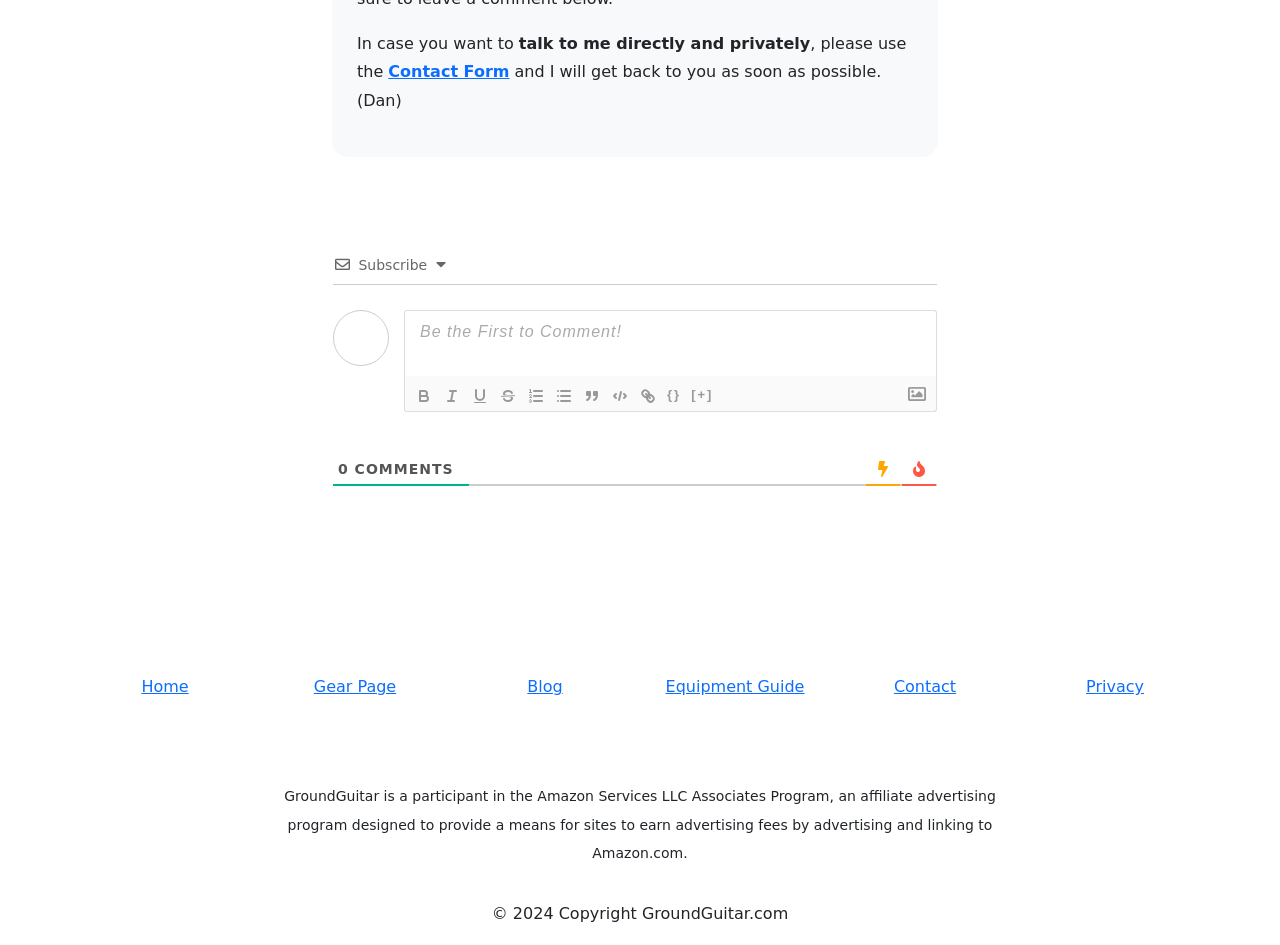Extract the bounding box for the UI element that matches this description: "parent_node: {} title="Ordered List" value="ordered"".

[0.408, 0.406, 0.43, 0.432]